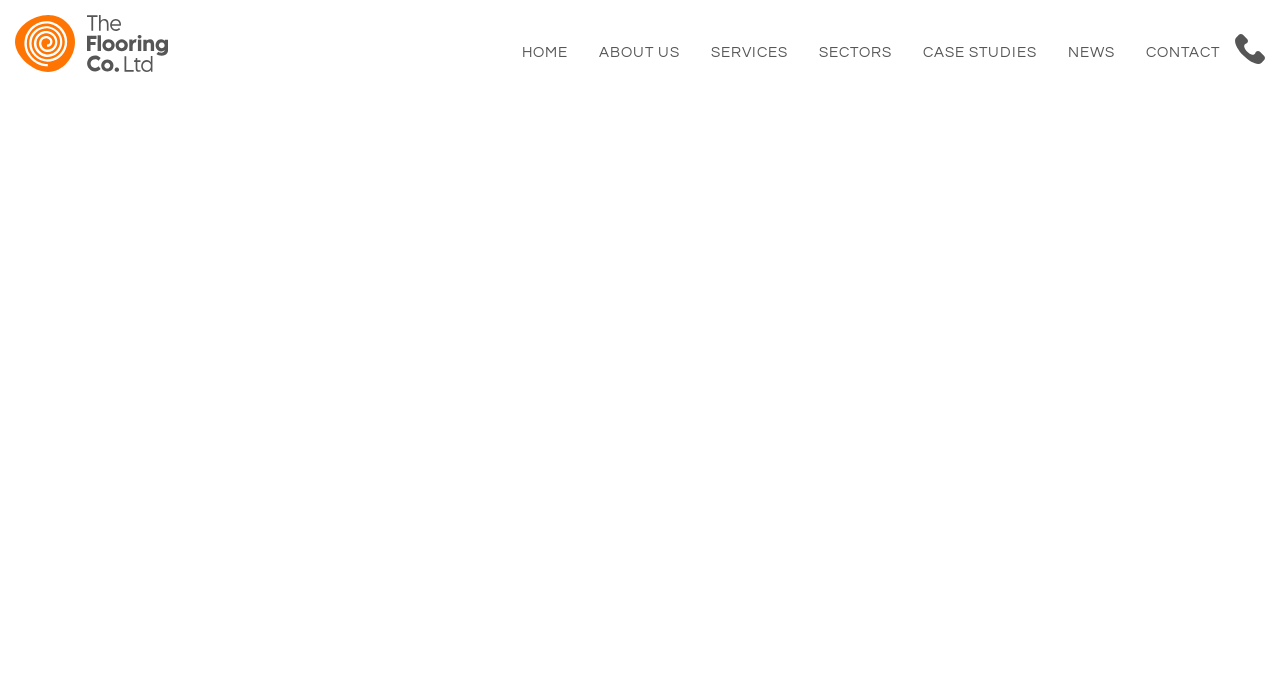Given the element description, predict the bounding box coordinates in the format (top-left x, top-left y, bottom-right x, bottom-right y), using floating point numbers between 0 and 1: Home

[0.408, 0.049, 0.444, 0.104]